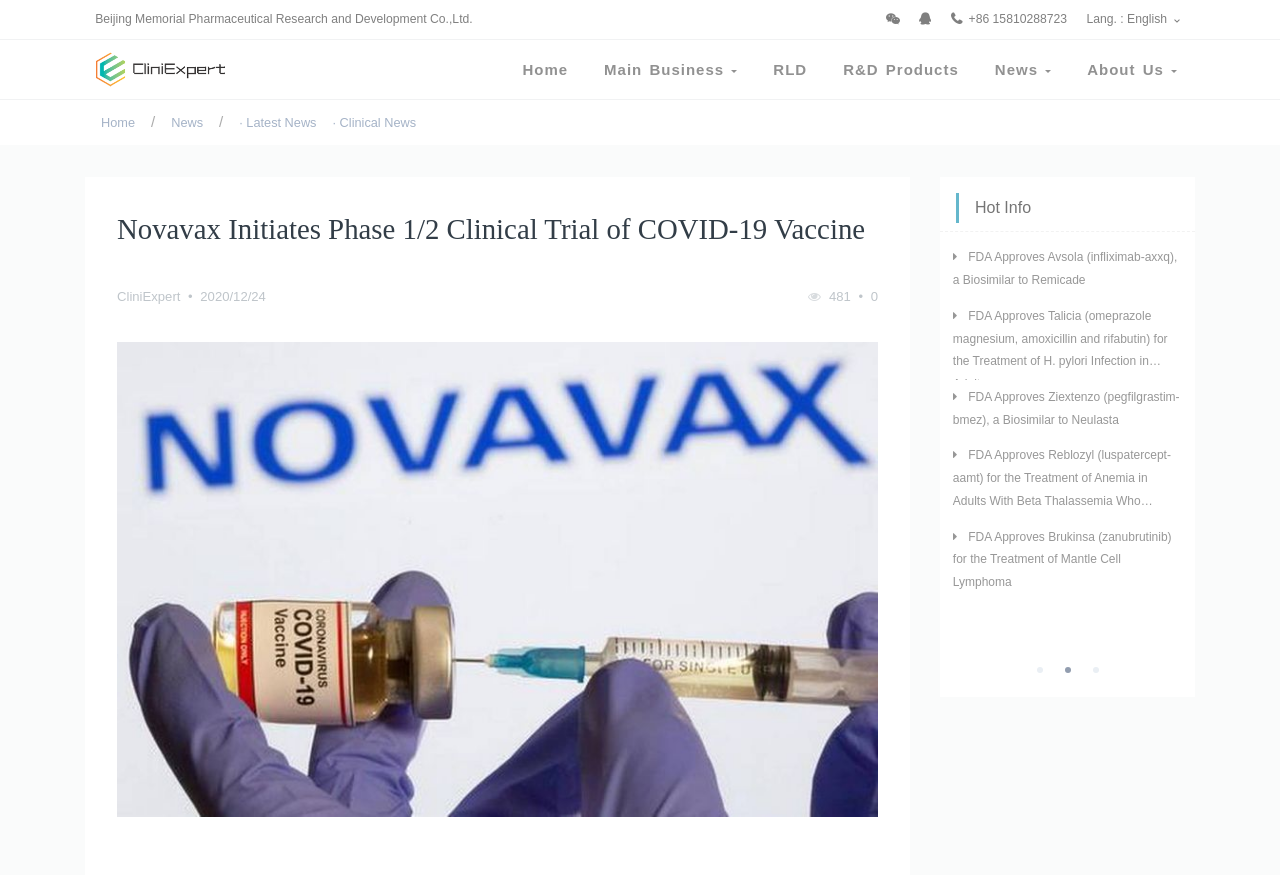Please specify the bounding box coordinates in the format (top-left x, top-left y, bottom-right x, bottom-right y), with values ranging from 0 to 1. Identify the bounding box for the UI component described as follows: RLD

[0.59, 0.048, 0.645, 0.112]